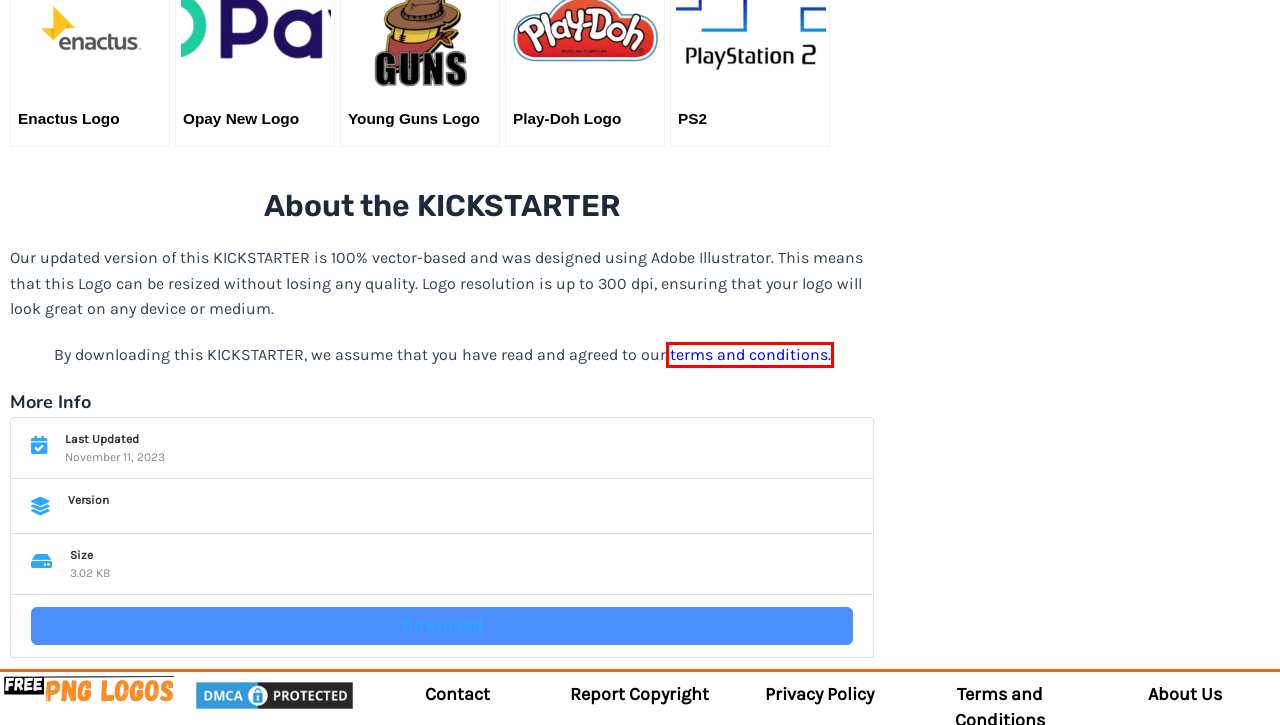You have a screenshot of a webpage with a red bounding box around an element. Select the webpage description that best matches the new webpage after clicking the element within the red bounding box. Here are the descriptions:
A. CLEVELAND INDIANS Free PNG And SVG Logo Download
B. Asquith Motors Logo Free PNG And SVG Logo Download
C. Terms And Conditions • Free PNG Logos
D. Camaro Free PNG And SVG Logo Download
E. Report Copyright/removal
F. Privacy Policy • Free PNG Logos
G. About Us • Free PNG Logos
H. Articles • Free PNG Logos

C